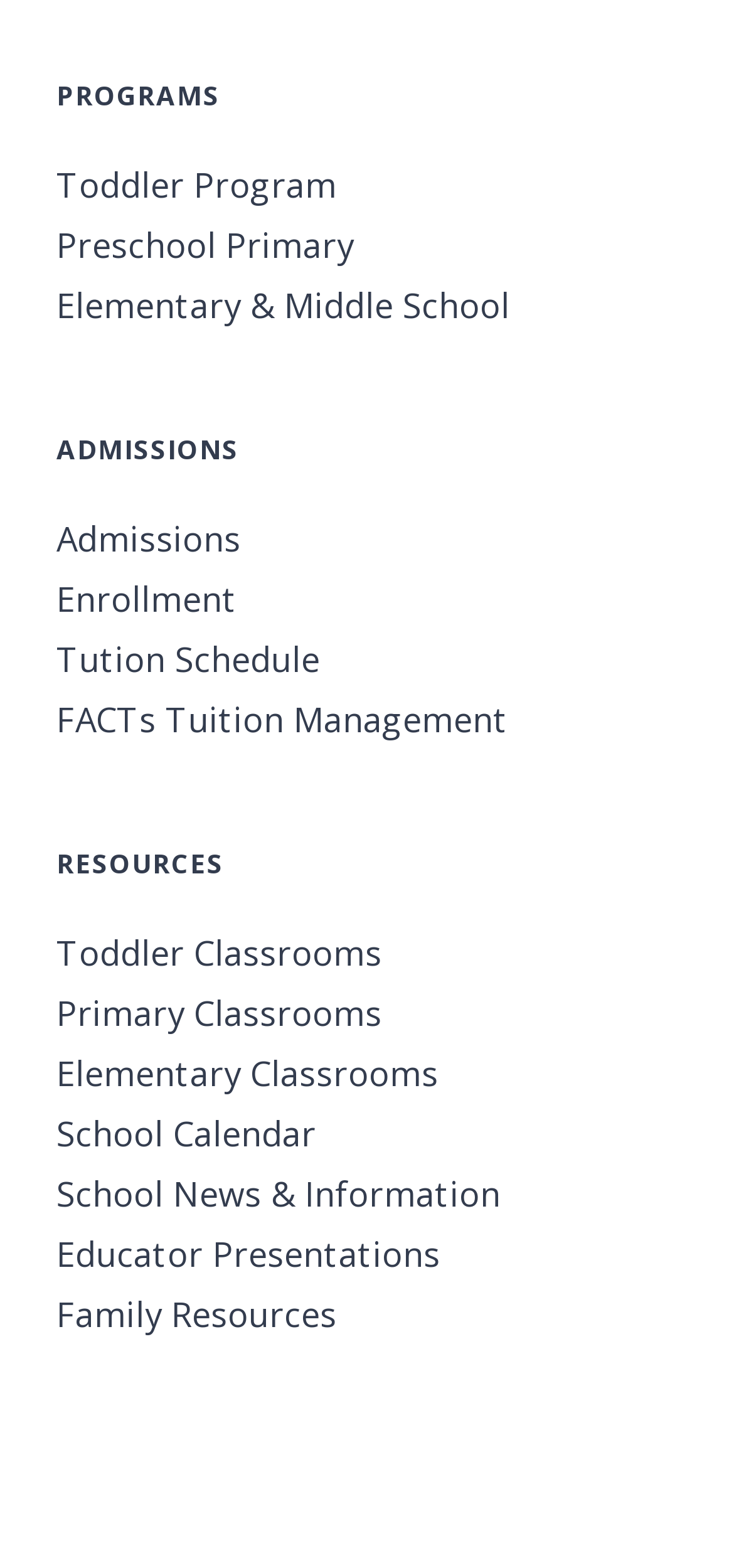What is the last resource listed under RESOURCES?
From the screenshot, supply a one-word or short-phrase answer.

Family Resources